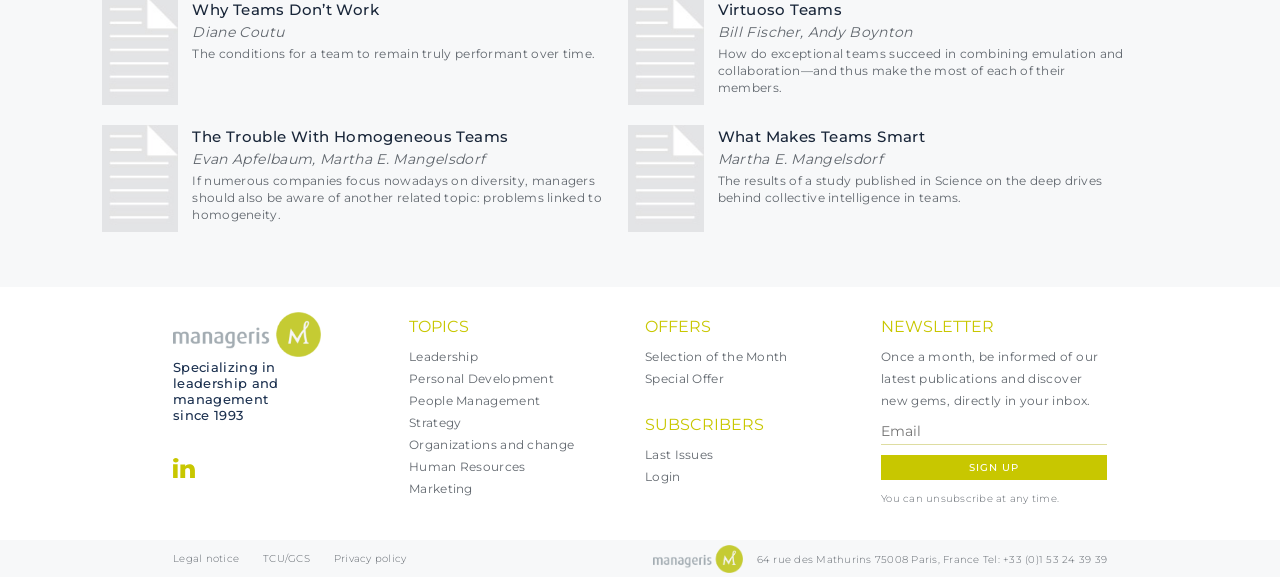Locate the bounding box coordinates of the element's region that should be clicked to carry out the following instruction: "Enter email address in the newsletter subscription box". The coordinates need to be four float numbers between 0 and 1, i.e., [left, top, right, bottom].

[0.688, 0.724, 0.865, 0.772]